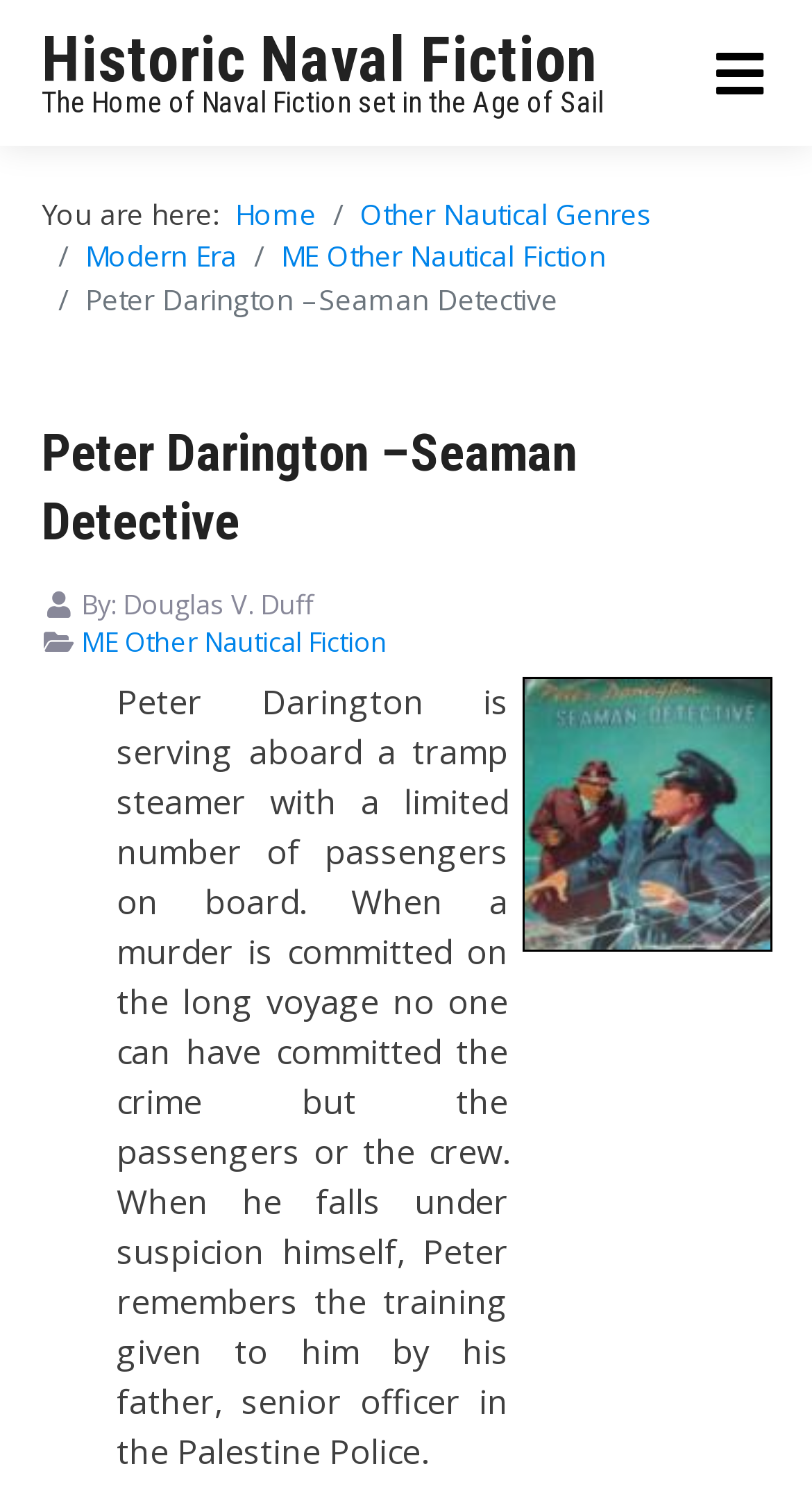Show the bounding box coordinates for the HTML element described as: "ME Other Nautical Fiction".

[0.346, 0.159, 0.746, 0.185]